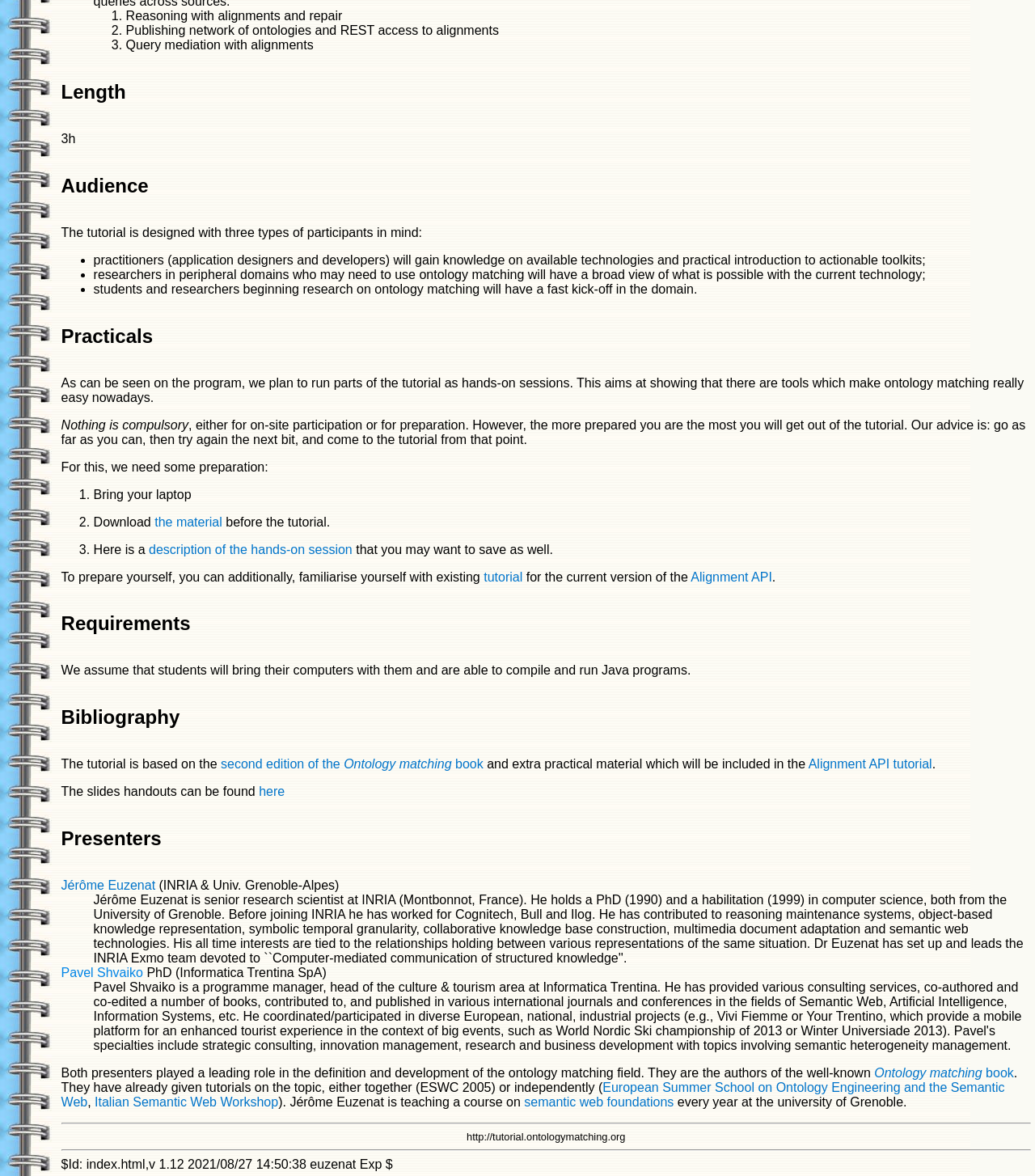Please find and report the bounding box coordinates of the element to click in order to perform the following action: "Read the second edition of the Ontology matching book". The coordinates should be expressed as four float numbers between 0 and 1, in the format [left, top, right, bottom].

[0.213, 0.644, 0.467, 0.656]